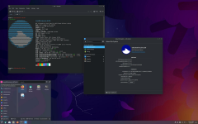Detail the scene depicted in the image with as much precision as possible.

This image showcases a vibrant desktop environment featuring the KDE Plasma interface of Ultramarine Linux. In the foreground, the terminal window displays system information and commands, complemented by a stylized graphic resembling a cloud or mountain landscape. On the right, a settings or system information panel illustrates various configurations, such as user settings or system diagnostics. The backdrop features a rich gradient of purple and orange tones, adding a dynamic feel to the setup. This visual representation emphasizes the modern and customizable nature of the Ultramarine Linux operating system, appealing to both new and seasoned users.